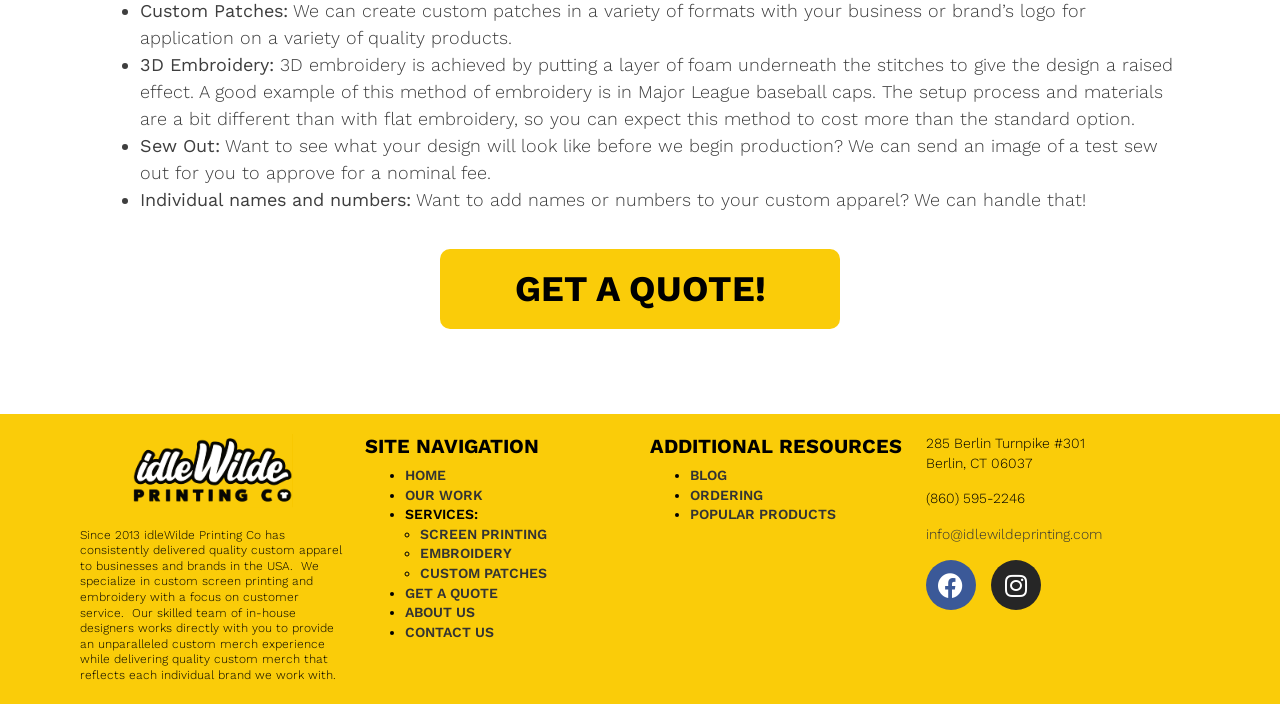What is the address of idleWilde Printing Co.?
Using the information presented in the image, please offer a detailed response to the question.

The webpage provides the address of idleWilde Printing Co., which is 285 Berlin Turnpike #301, Berlin, CT 06037.